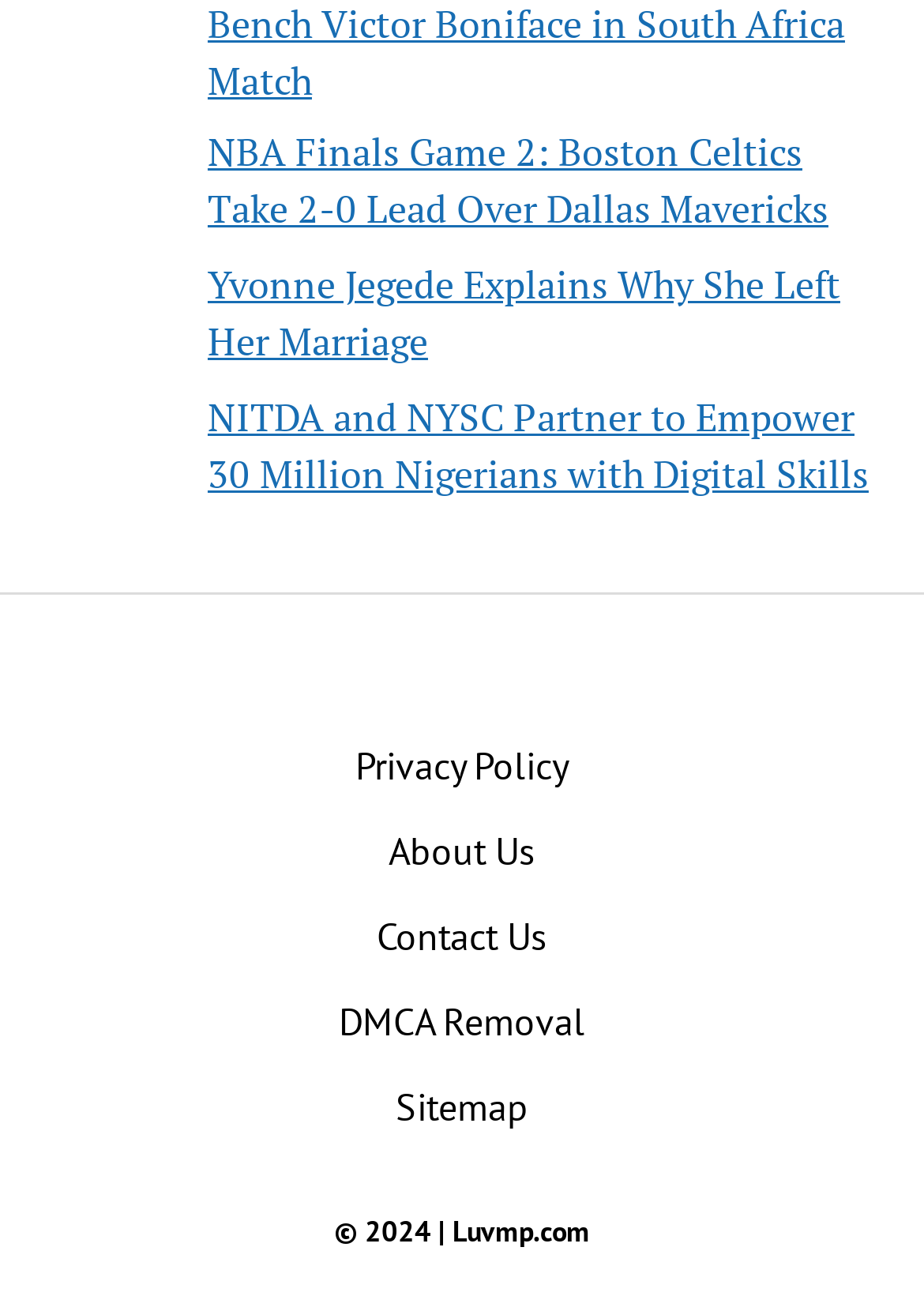Please specify the bounding box coordinates of the area that should be clicked to accomplish the following instruction: "Contact the website administrator". The coordinates should consist of four float numbers between 0 and 1, i.e., [left, top, right, bottom].

[0.408, 0.705, 0.592, 0.741]